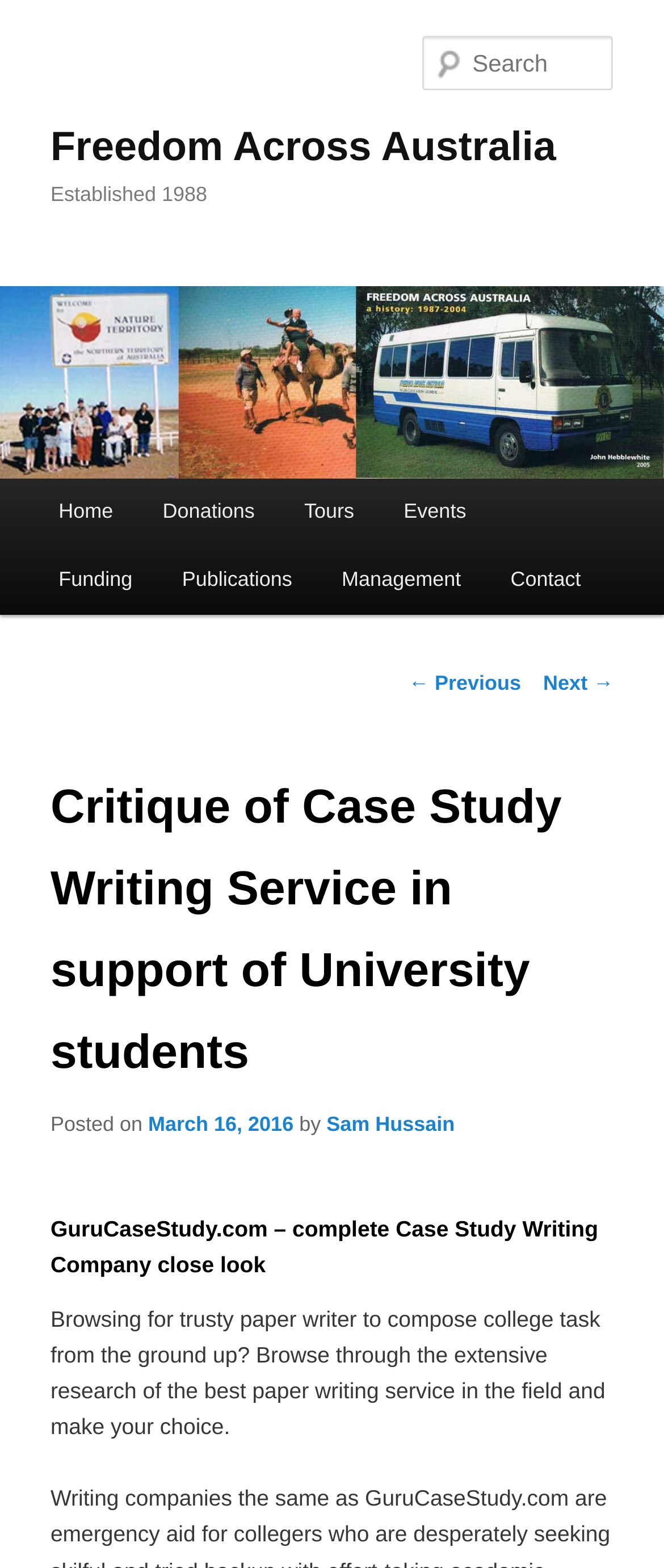Please answer the following query using a single word or phrase: 
How many main menu items are there?

8